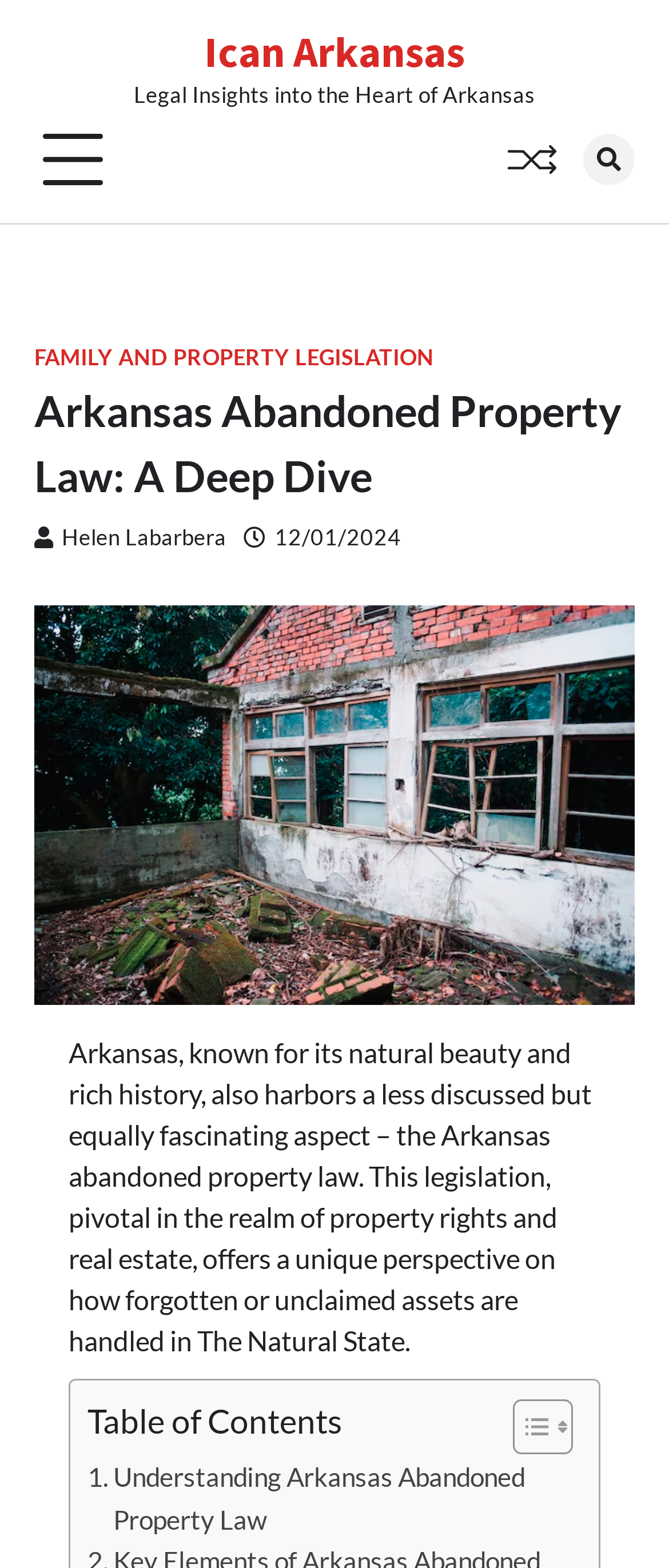What is the purpose of the table of contents?
Refer to the image and respond with a one-word or short-phrase answer.

To navigate the article